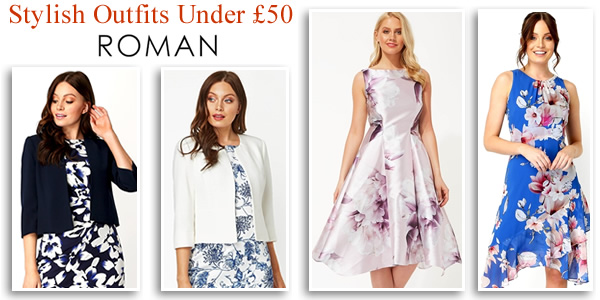Present a detailed portrayal of the image.

This visually appealing image showcases a selection of stylish outfits offered by the brand Roman, all under £50. The display features four fashionable ensembles tailored for various occasions. 

On the left, a model dons a navy floral dress paired with a coordinating jacket, embodying a classic yet trendy look. Next, another model showcases a chic white jacket over a blue-and-white patterned dress, creating an elegant and refreshing ensemble. The central figure, dressed in a stunning light purple dress adorned with floral prints, radiates femininity and grace. Finally, on the right, a vibrant blue dress featuring striking floral designs adds a lively touch to the presentation. 

The layout is framed by the text "Stylish Outfits Under £50," drawing attention to the affordability of these fashionable options. This image invites viewers to explore a range of attractive choices perfect for garden parties, weddings, or any summer event.